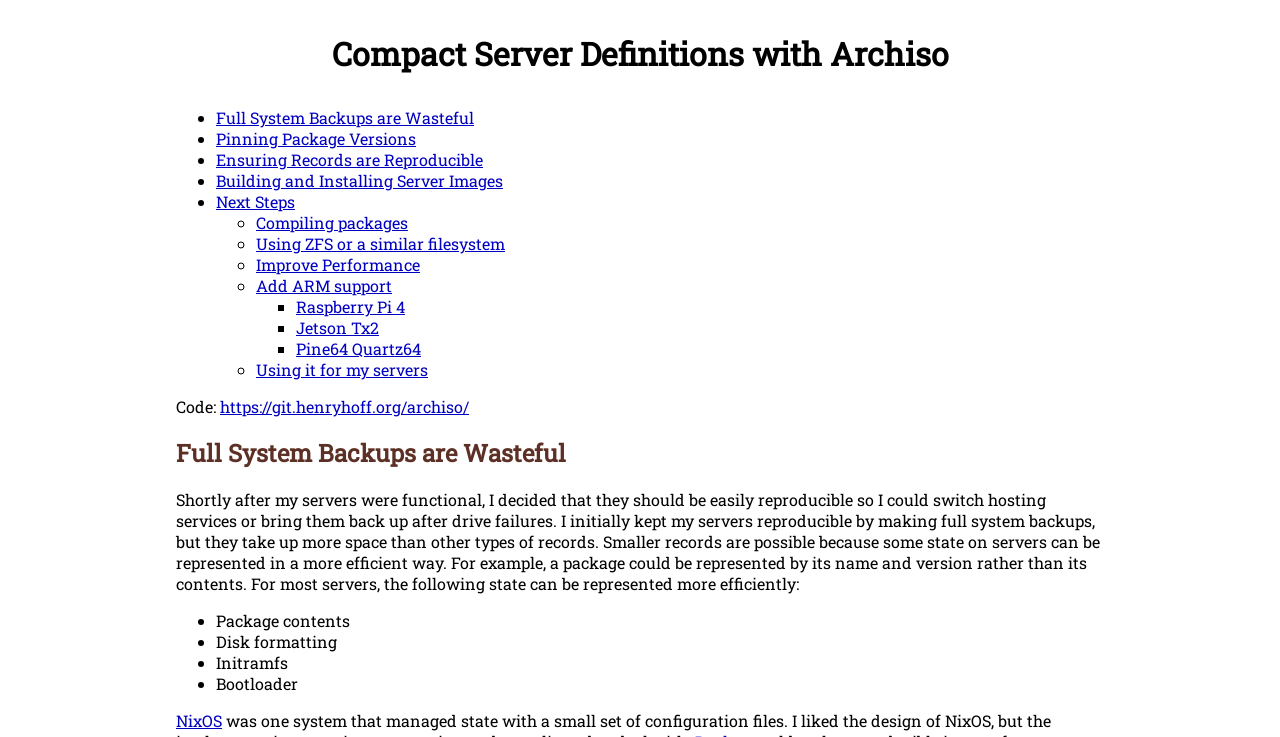Can you identify and provide the main heading of the webpage?

Compact Server Definitions with Archiso